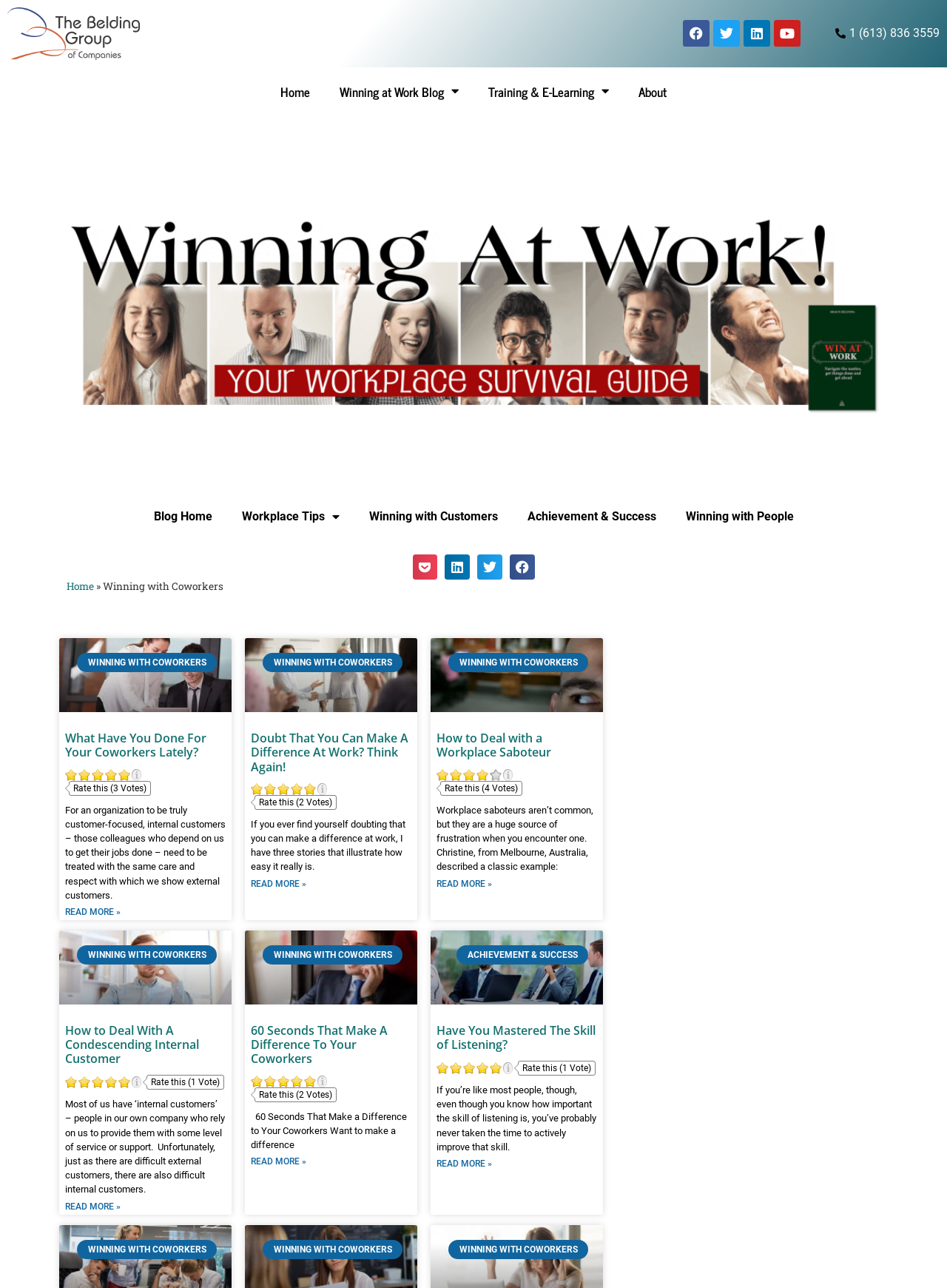Identify the bounding box coordinates for the UI element described as: "parent_node: ACHIEVEMENT & SUCCESS". The coordinates should be provided as four floats between 0 and 1: [left, top, right, bottom].

[0.455, 0.722, 0.637, 0.78]